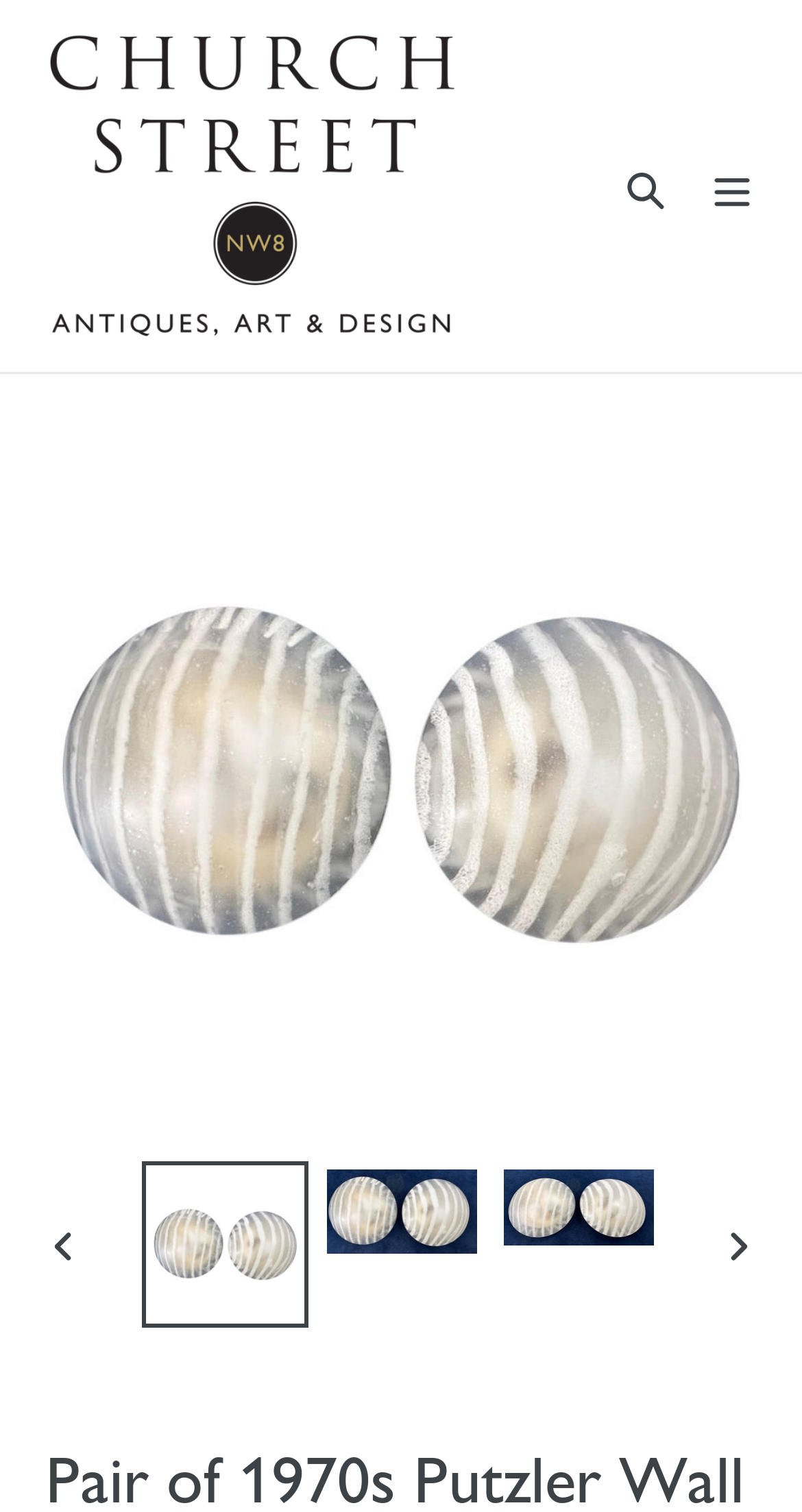Use a single word or phrase to answer the question:
Is the menu expanded?

No